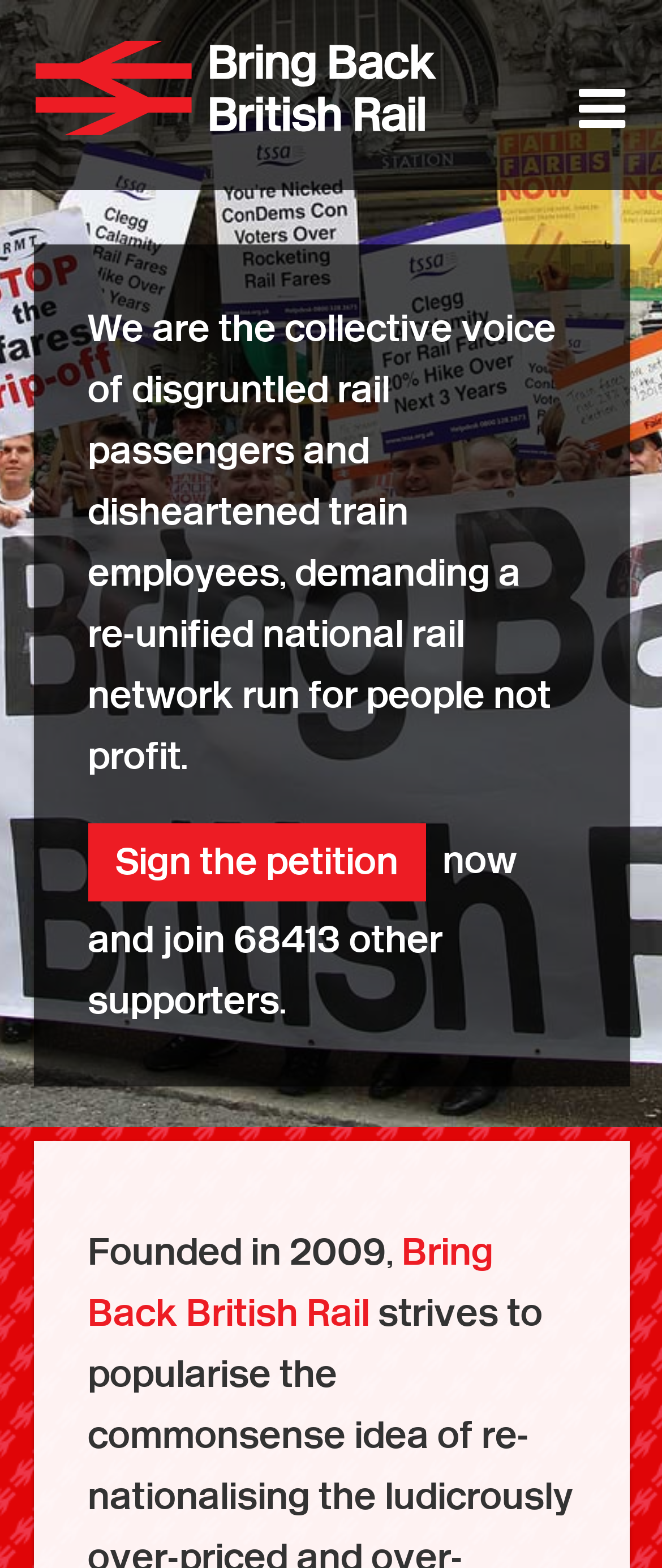Using floating point numbers between 0 and 1, provide the bounding box coordinates in the format (top-left x, top-left y, bottom-right x, bottom-right y). Locate the UI element described here: About

[0.05, 0.105, 0.95, 0.16]